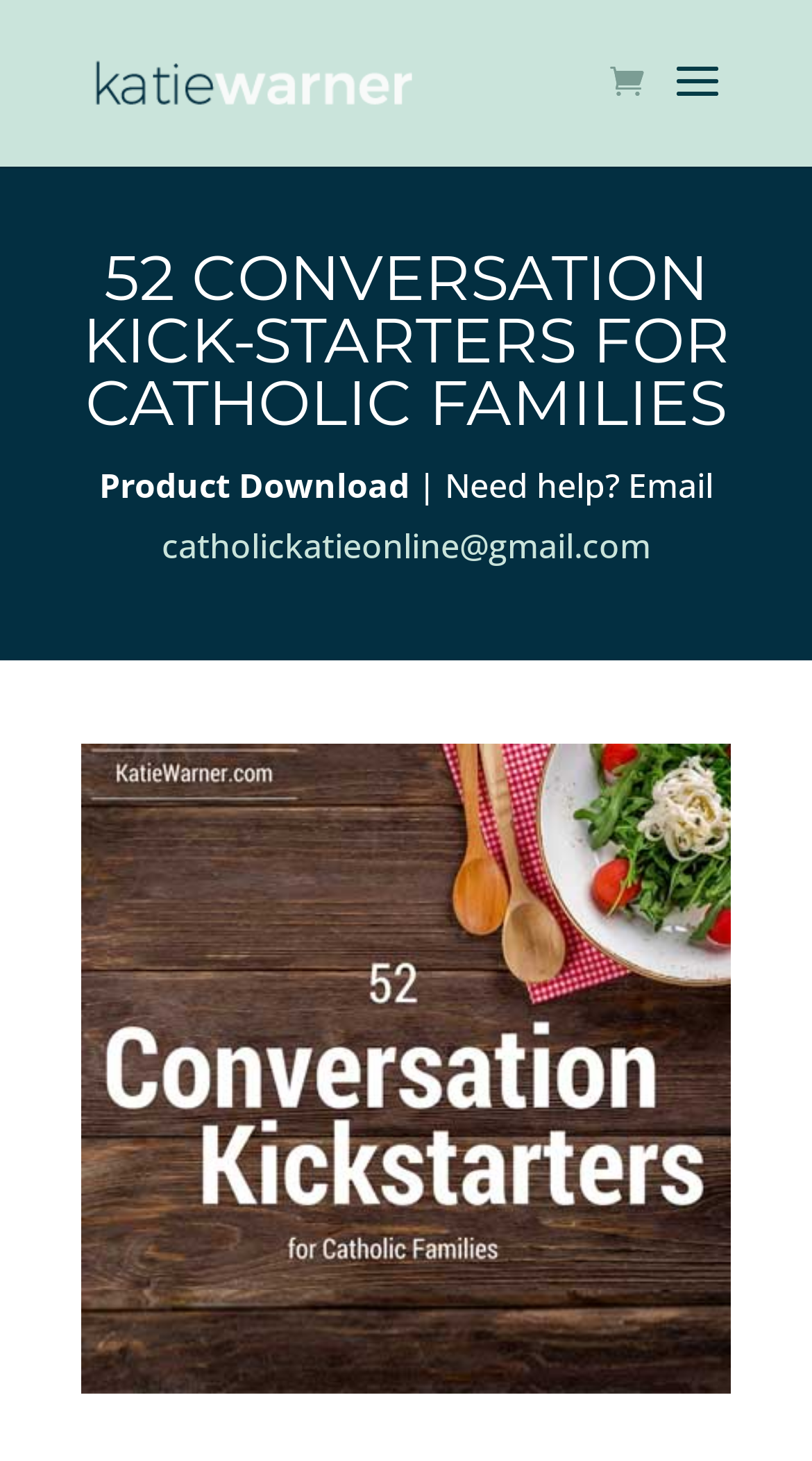Who is the author of this product? Refer to the image and provide a one-word or short phrase answer.

Katie Warner